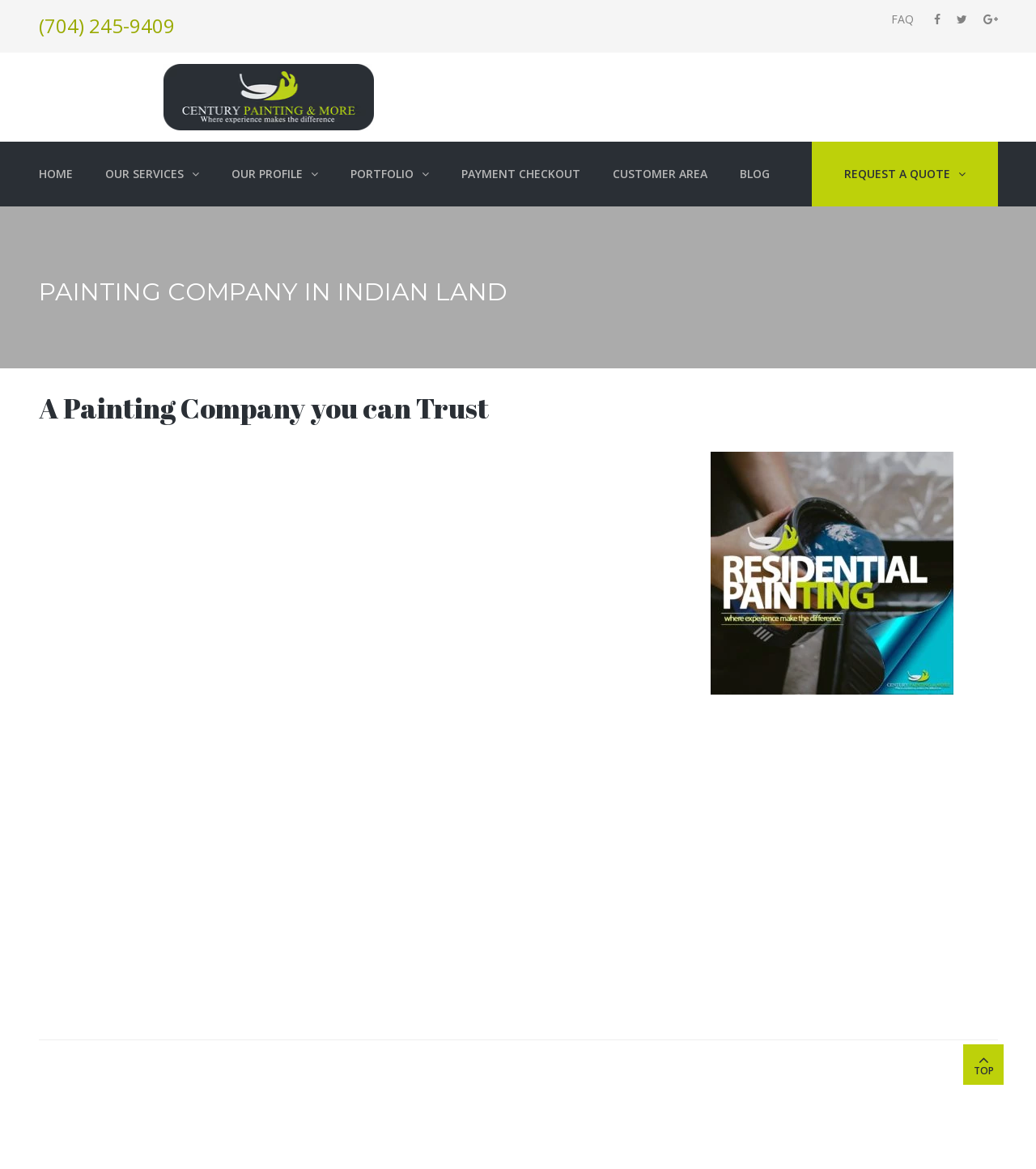Locate the bounding box coordinates of the clickable region to complete the following instruction: "Visit the FAQ page."

[0.848, 0.0, 0.893, 0.033]